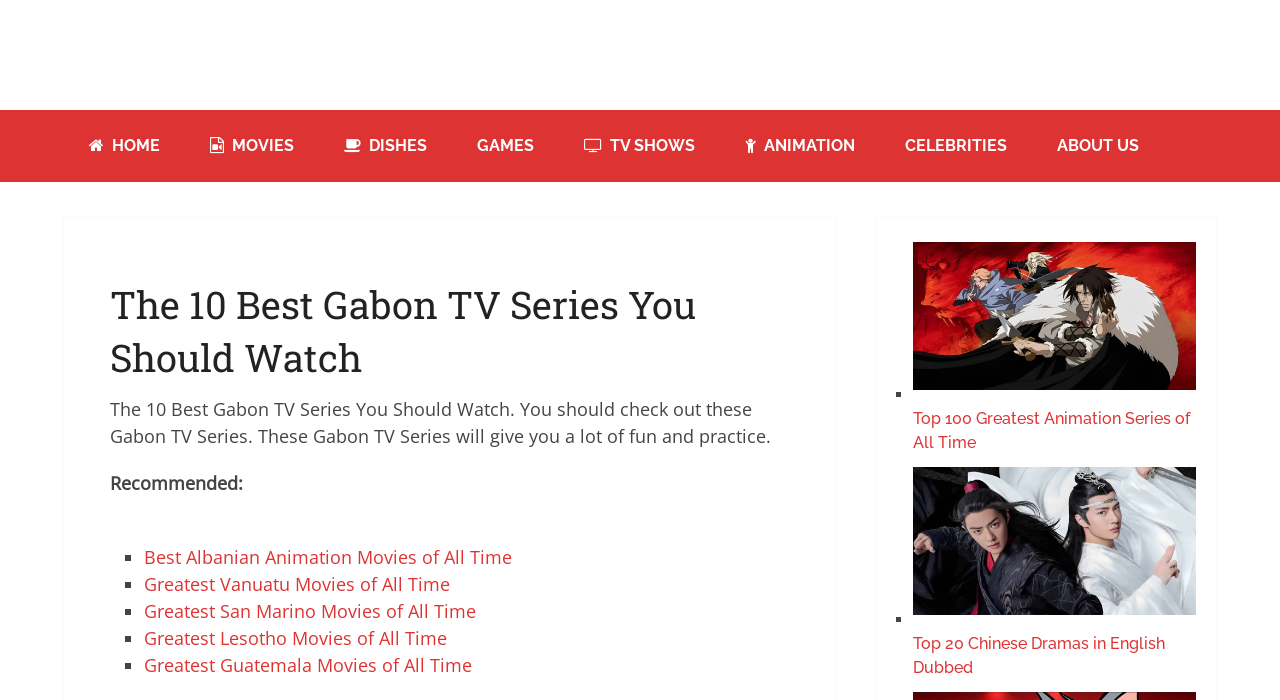What is the theme of the related links?
Based on the visual, give a brief answer using one word or a short phrase.

Movies and TV Series